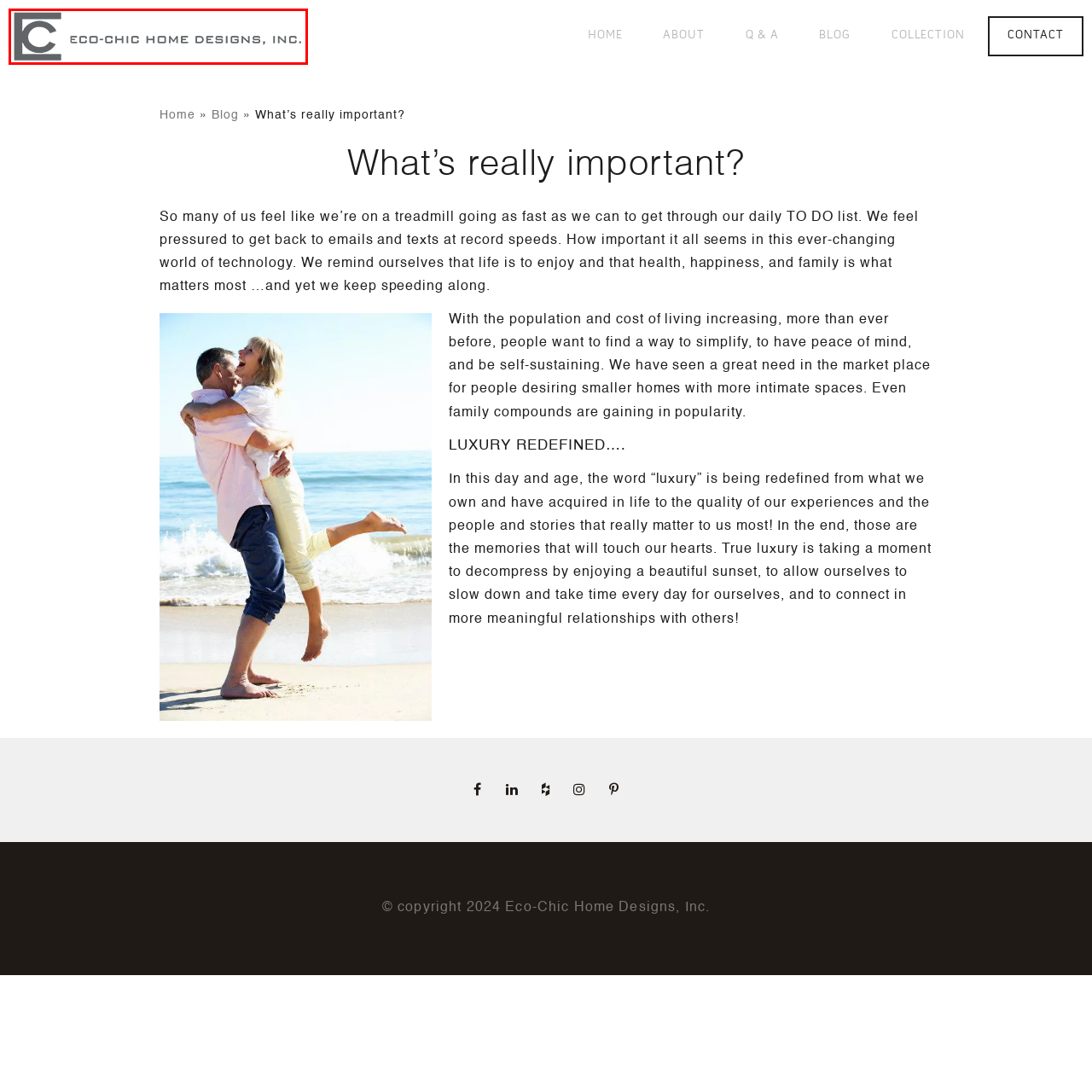What is the mission of Eco-Chic Home Designs, Inc.?
Please analyze the image within the red bounding box and offer a comprehensive answer to the question.

According to the caption, the mission of Eco-Chic Home Designs, Inc. is to 'redefine luxury to prioritize quality experiences and meaningful connections within our living spaces', highlighting the company's focus on creating sustainable and stylish home solutions.